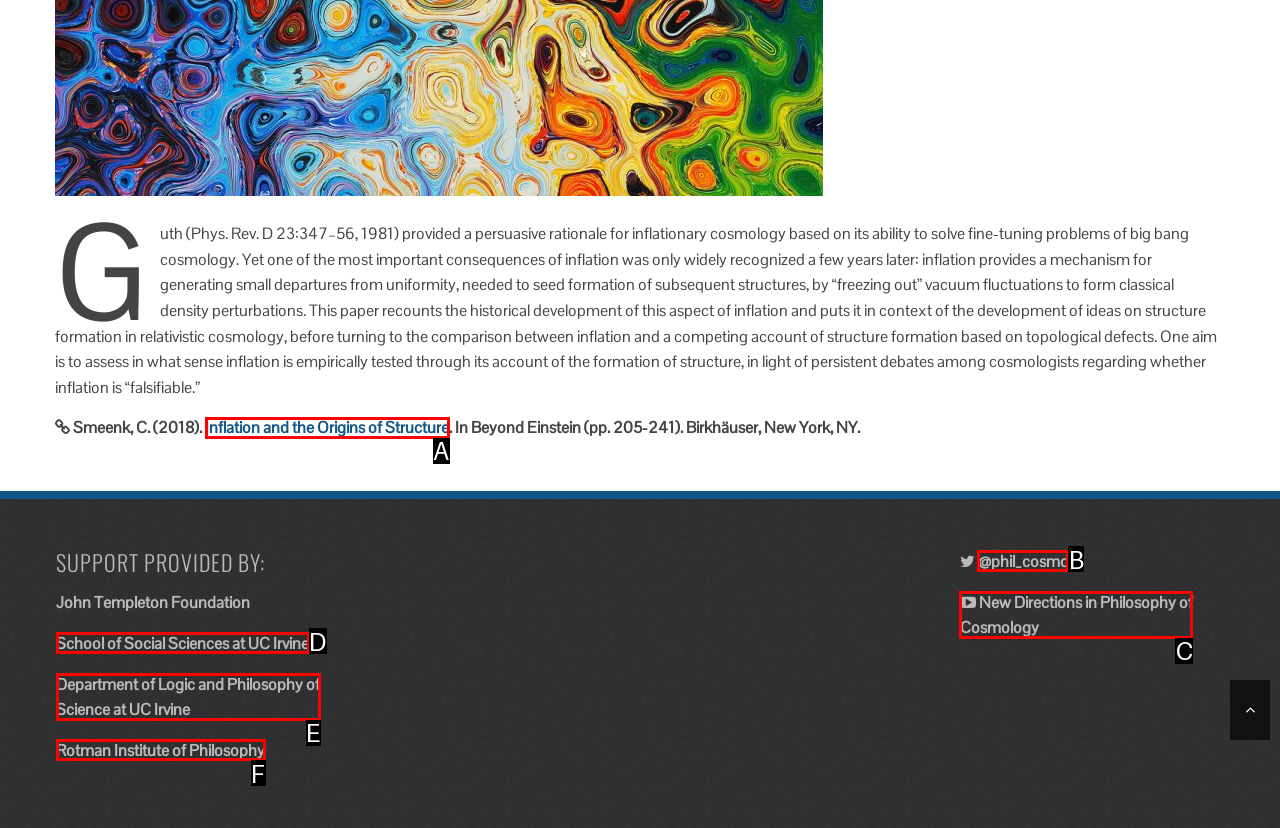Identify the option that corresponds to the given description: alt="Sourdough Croissants". Reply with the letter of the chosen option directly.

None